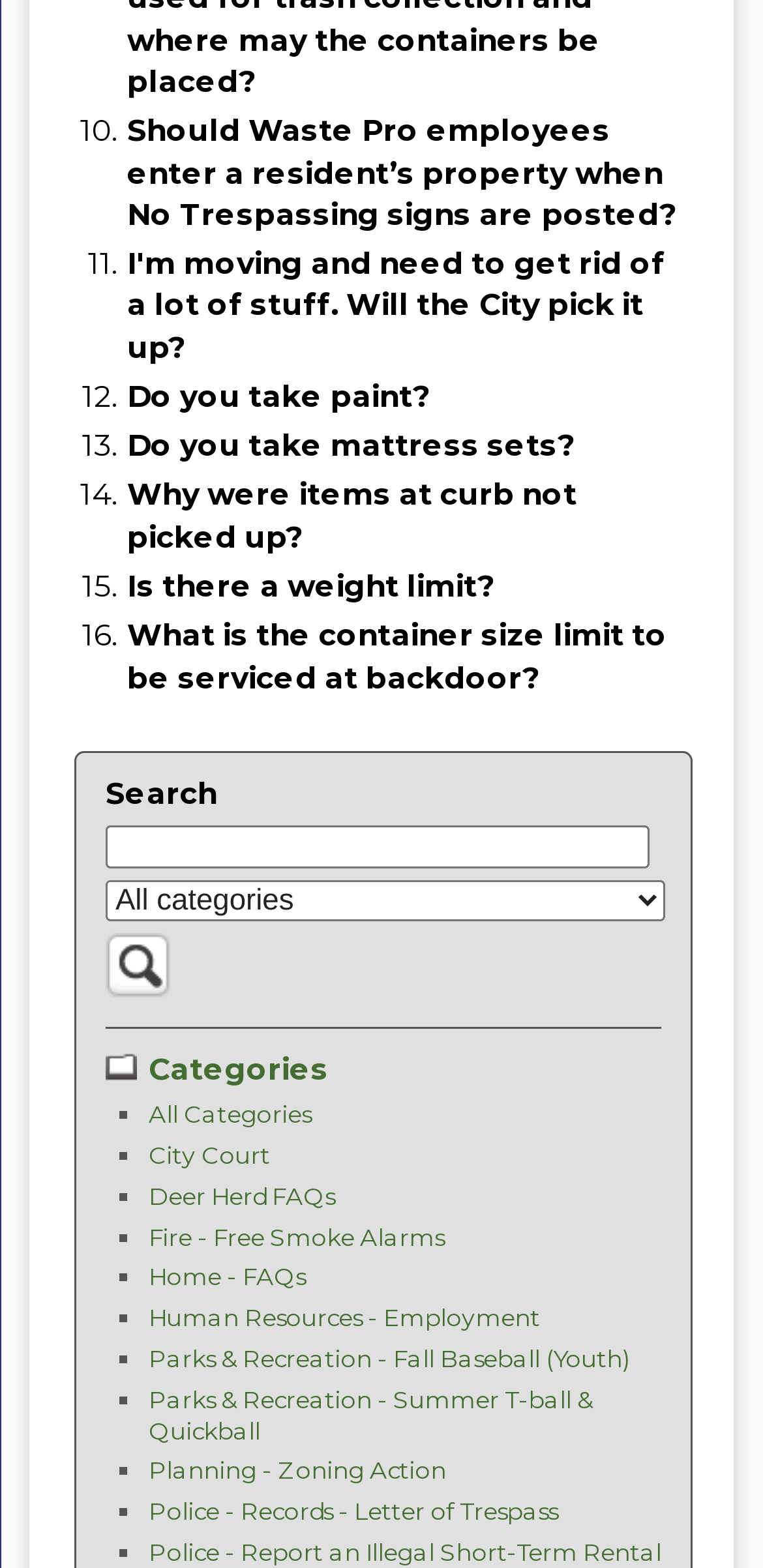Determine the bounding box coordinates of the section to be clicked to follow the instruction: "Login". The coordinates should be given as four float numbers between 0 and 1, formatted as [left, top, right, bottom].

None